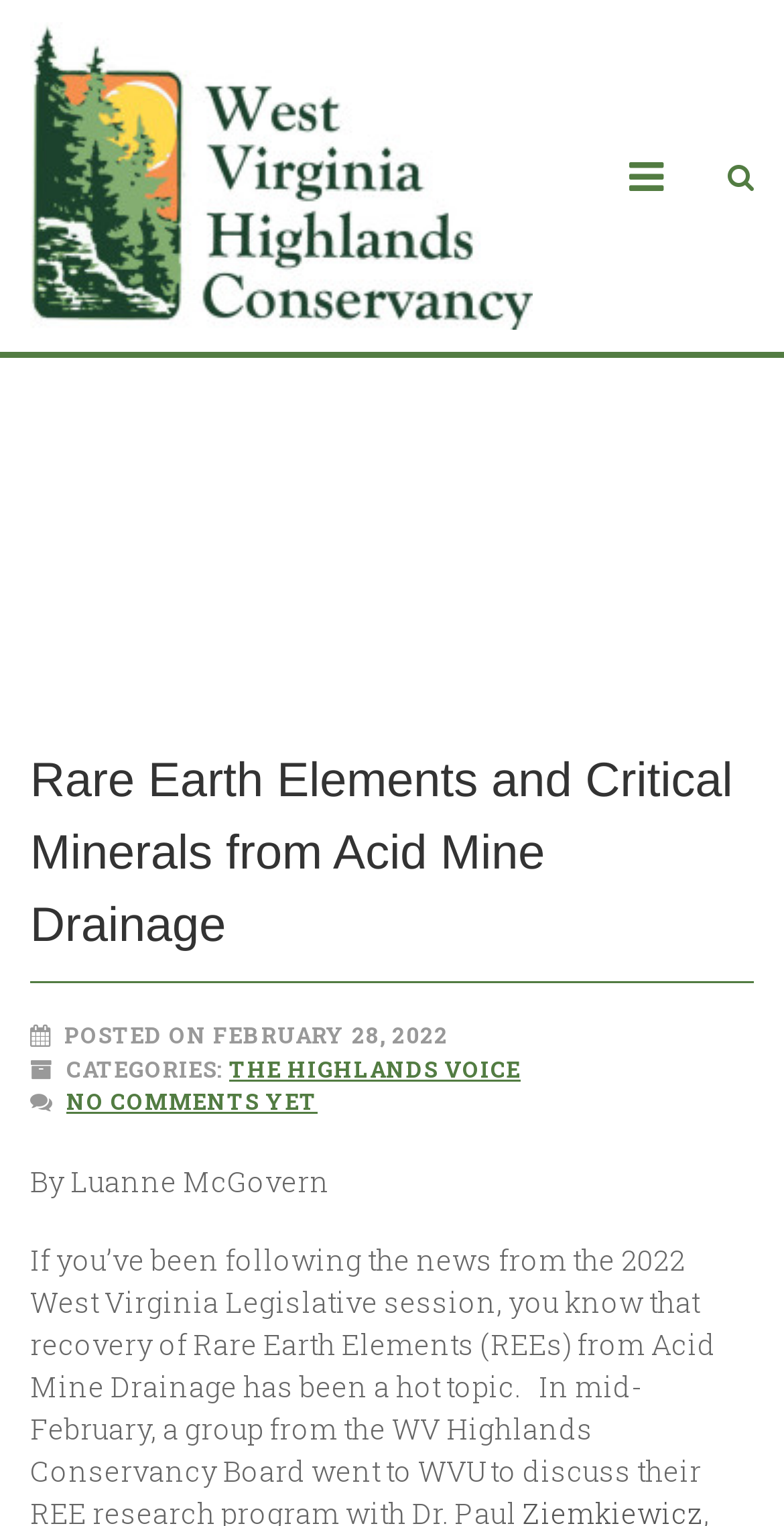What is the logo of the website?
Give a single word or phrase answer based on the content of the image.

Logo